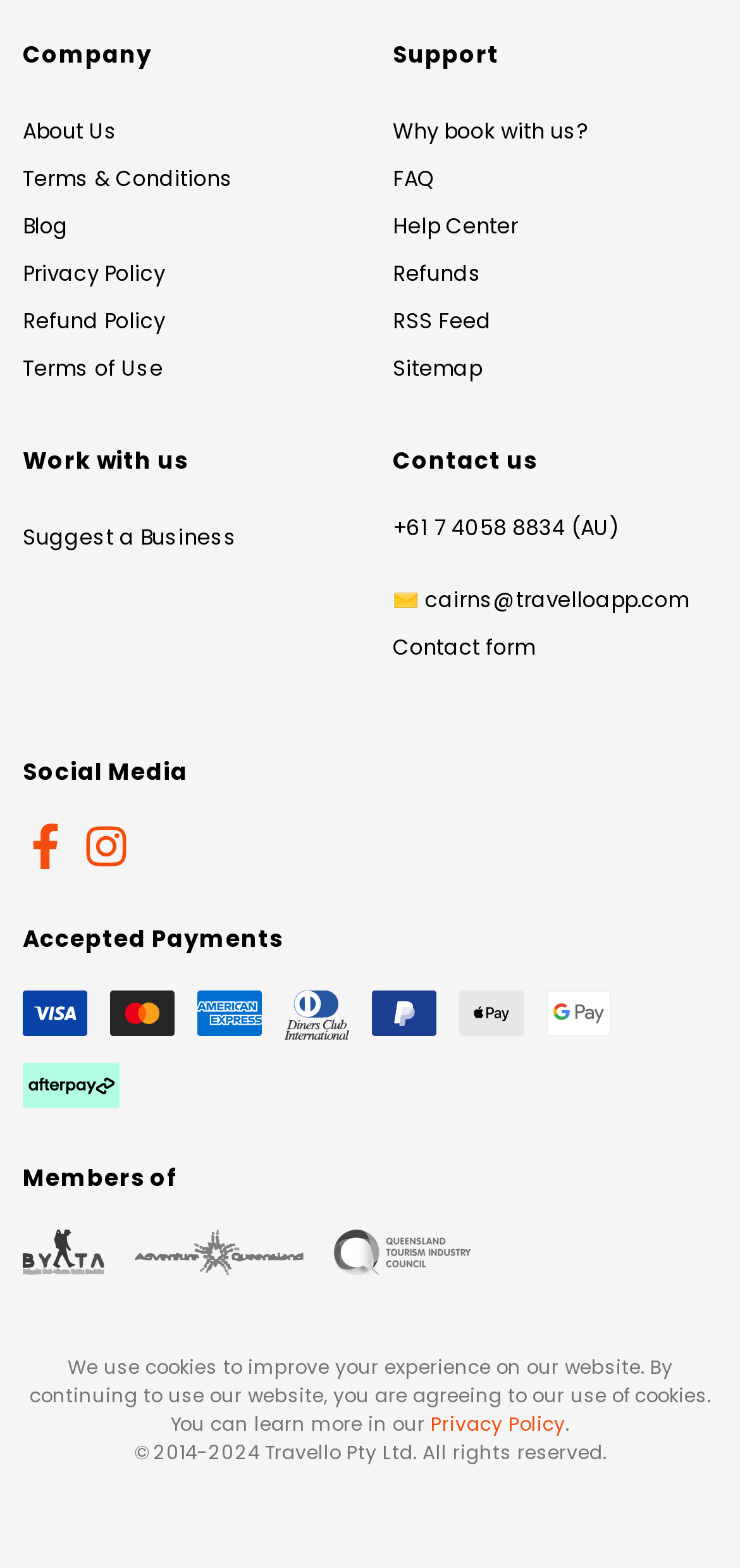Determine the bounding box coordinates for the area that should be clicked to carry out the following instruction: "Click on Home".

None